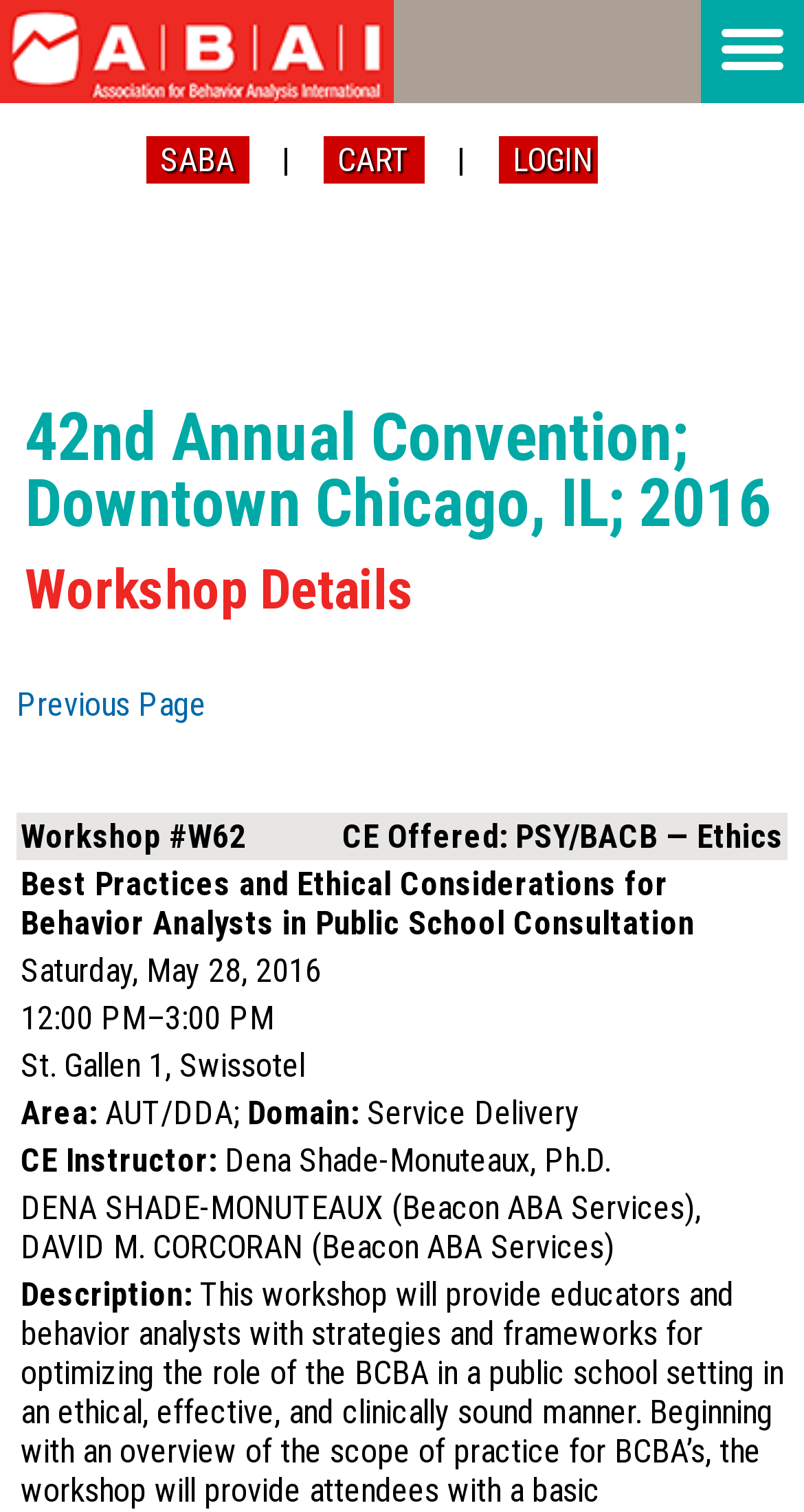Who is the CE Instructor of the workshop?
Using the image, respond with a single word or phrase.

Dena Shade-Monuteaux, Ph.D.